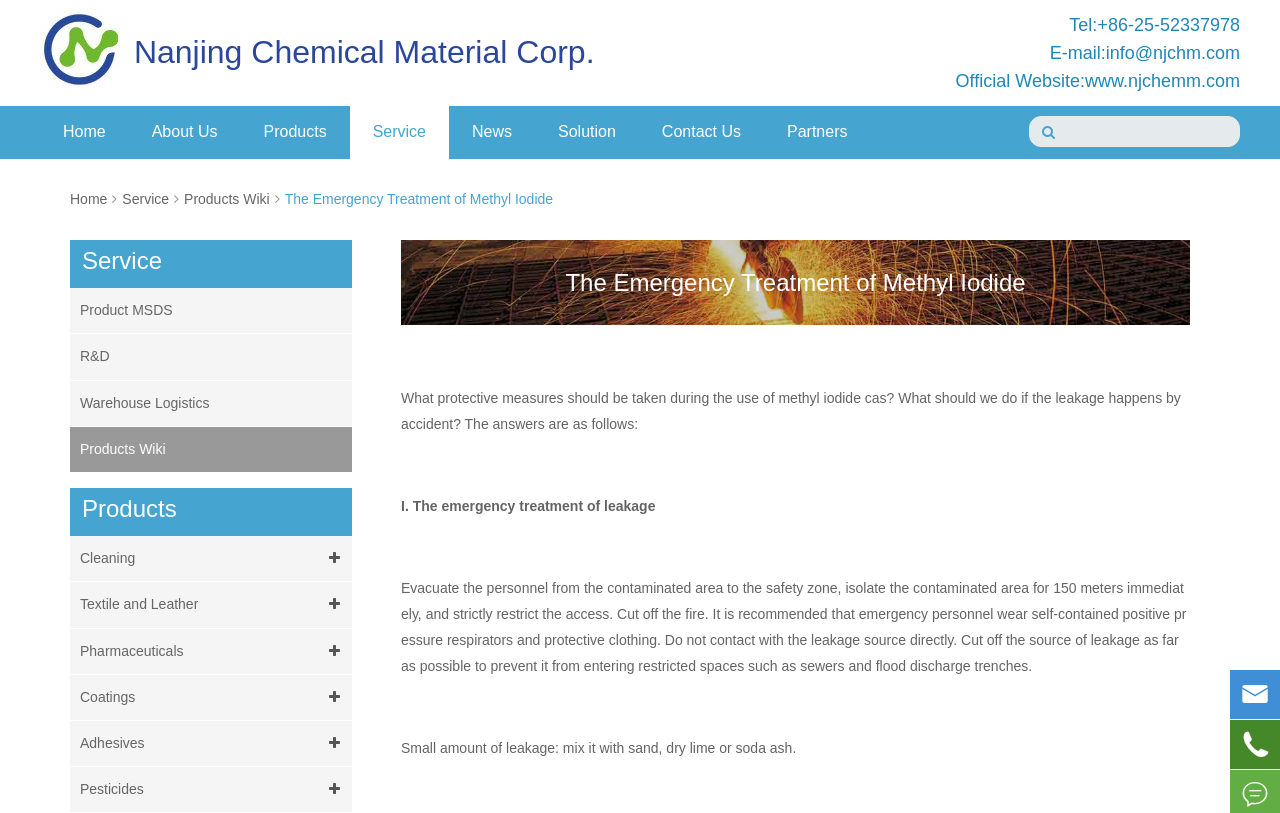Find the bounding box coordinates of the clickable area required to complete the following action: "Click the 'Home' link".

[0.031, 0.13, 0.101, 0.195]